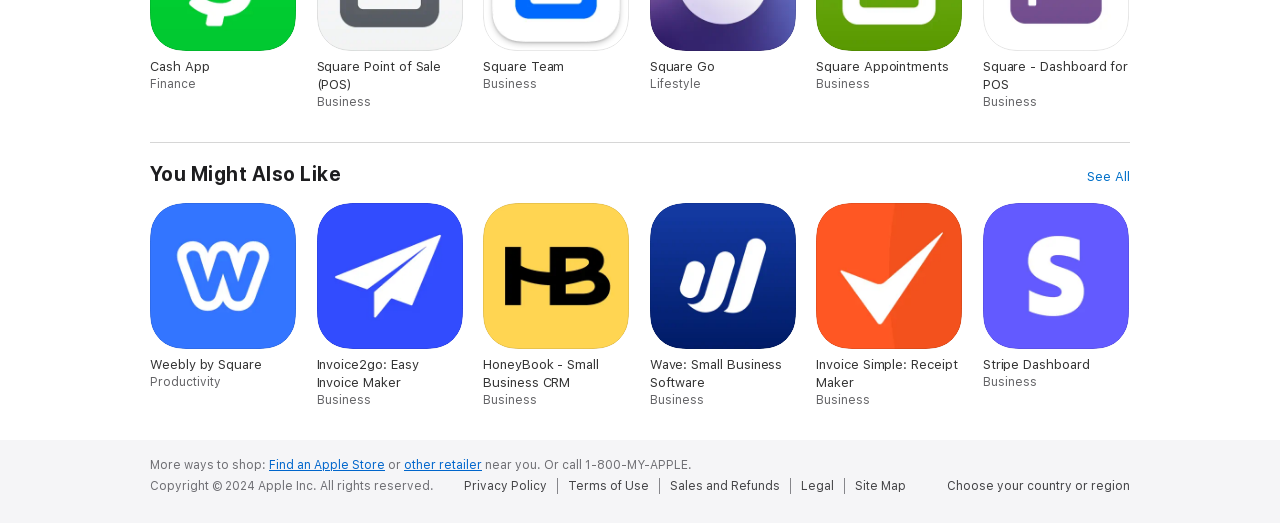Identify the bounding box coordinates for the region to click in order to carry out this instruction: "Find an Apple Store". Provide the coordinates using four float numbers between 0 and 1, formatted as [left, top, right, bottom].

[0.21, 0.875, 0.301, 0.902]